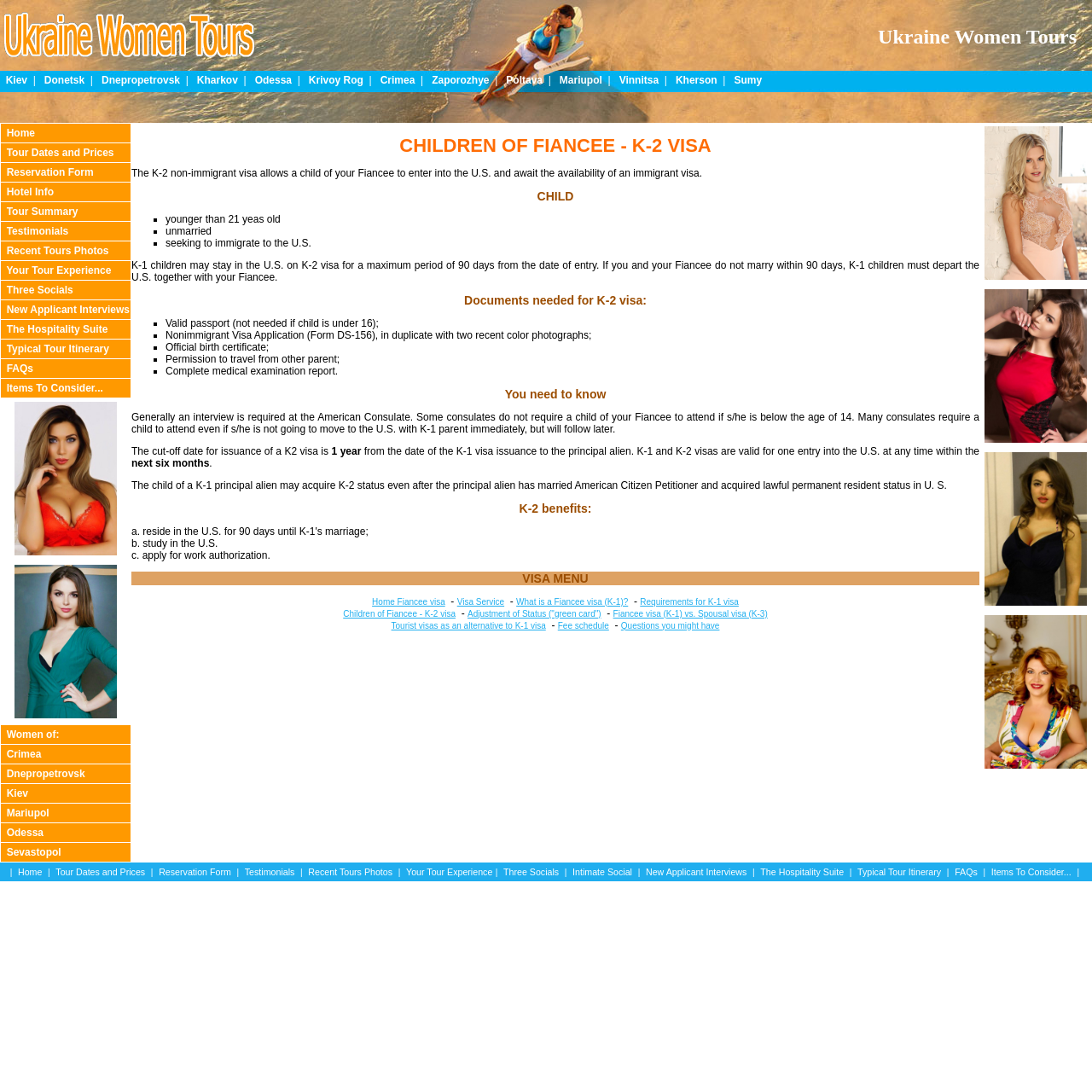Respond concisely with one word or phrase to the following query:
What type of content is presented in the middle section of the webpage?

Menu or navigation